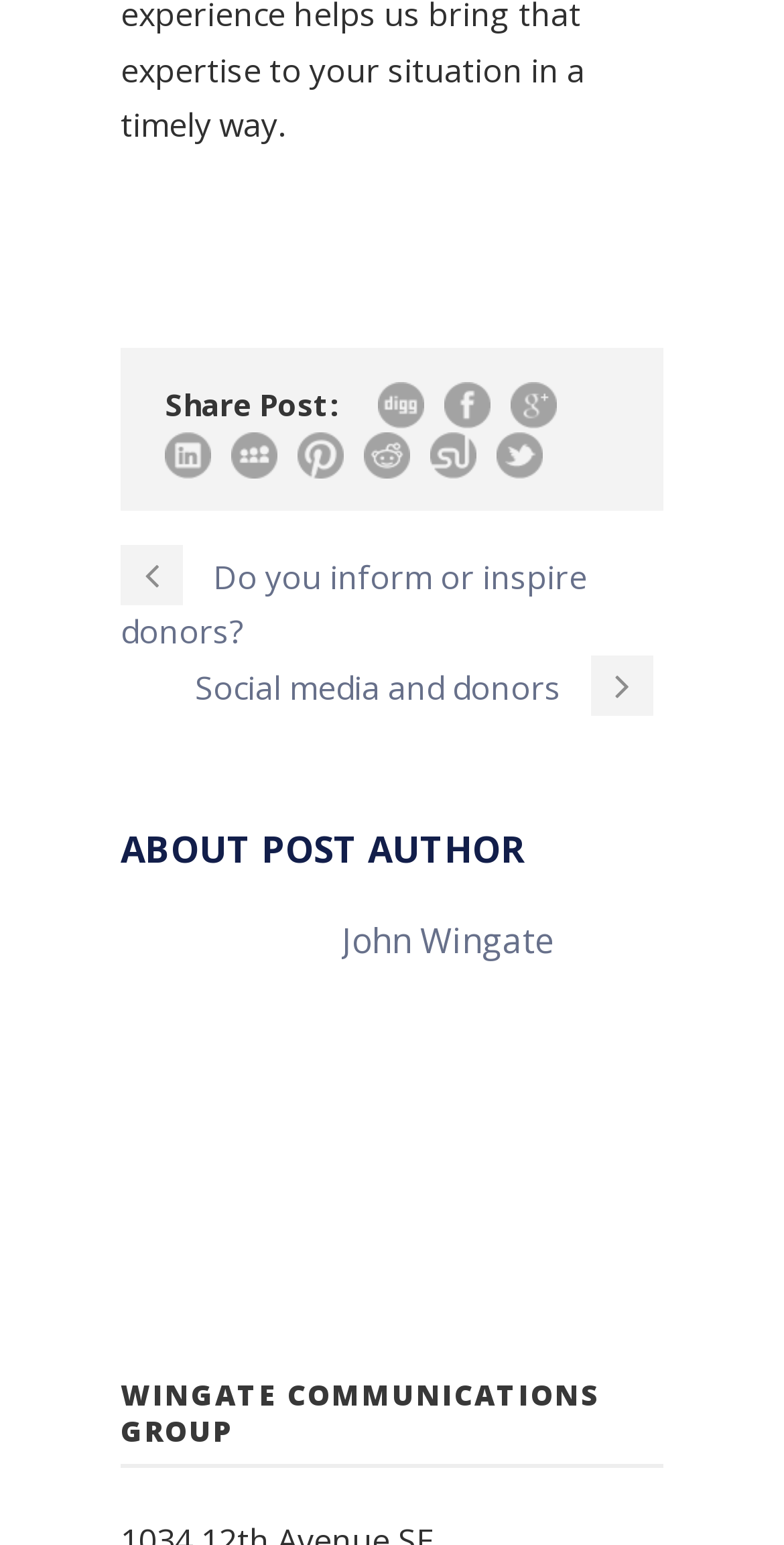Provide the bounding box coordinates for the area that should be clicked to complete the instruction: "Share post on Twitter".

[0.633, 0.28, 0.692, 0.31]